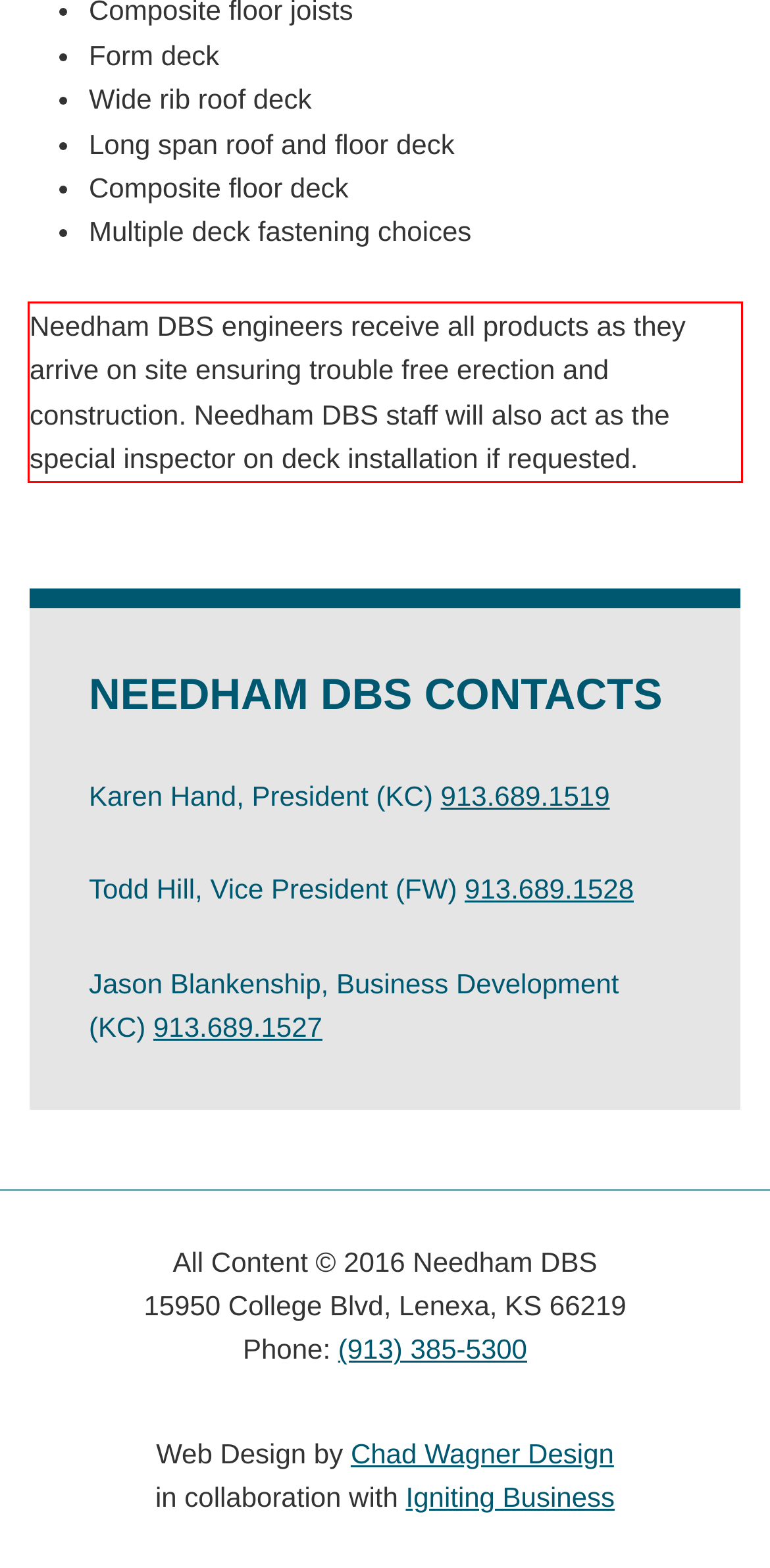Please recognize and transcribe the text located inside the red bounding box in the webpage image.

Needham DBS engineers receive all products as they arrive on site ensuring trouble free erection and construction. Needham DBS staff will also act as the special inspector on deck installation if requested.